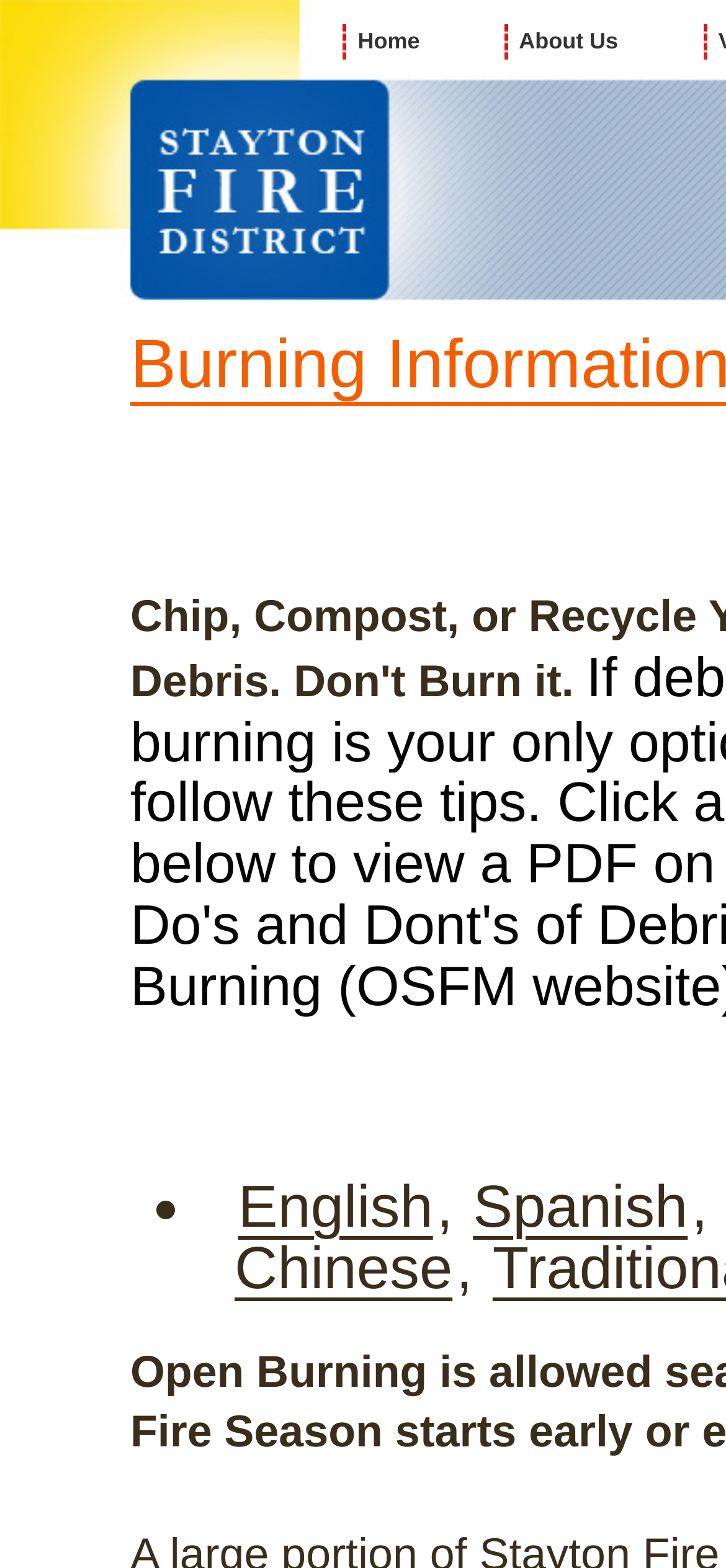Explain the webpage's design and content in an elaborate manner.

The webpage is titled "Stayton Fire District - Burning Information". At the top, there is a navigation menu with three tabs: "Home", "About Us", and an empty tab. The "Home" tab is located on the left, and the "About Us" tab is on the right. 

Below the navigation menu, there is a section with a list of language options. The list is marked with a bullet point and contains two options: "English" and "Spanish", separated by commas. The language options are positioned near the top of the page, slightly below the navigation menu.